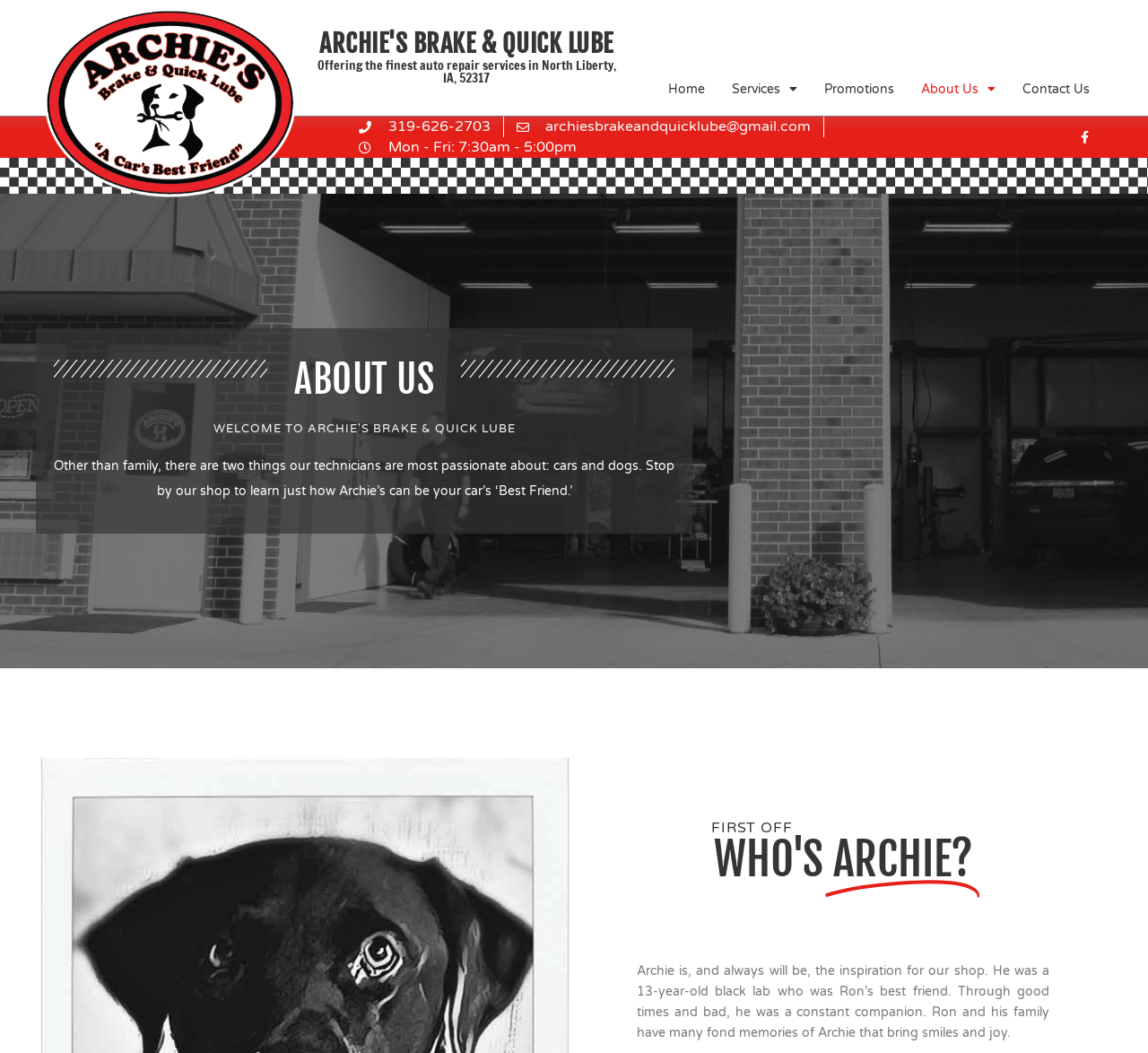What is the inspiration for the shop?
Look at the screenshot and respond with one word or a short phrase.

Archie